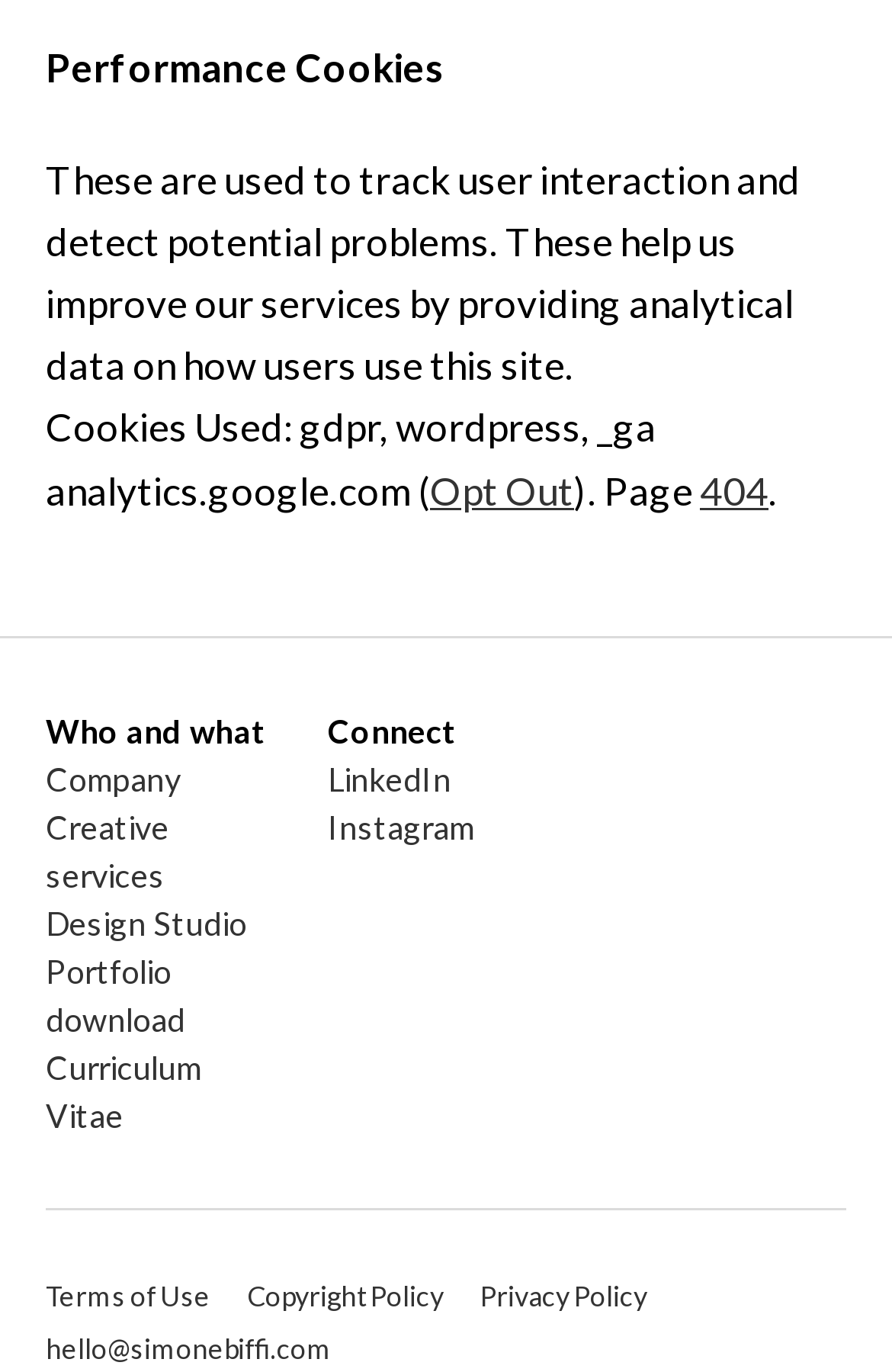Determine the coordinates of the bounding box for the clickable area needed to execute this instruction: "Connect on LinkedIn".

[0.368, 0.553, 0.506, 0.582]